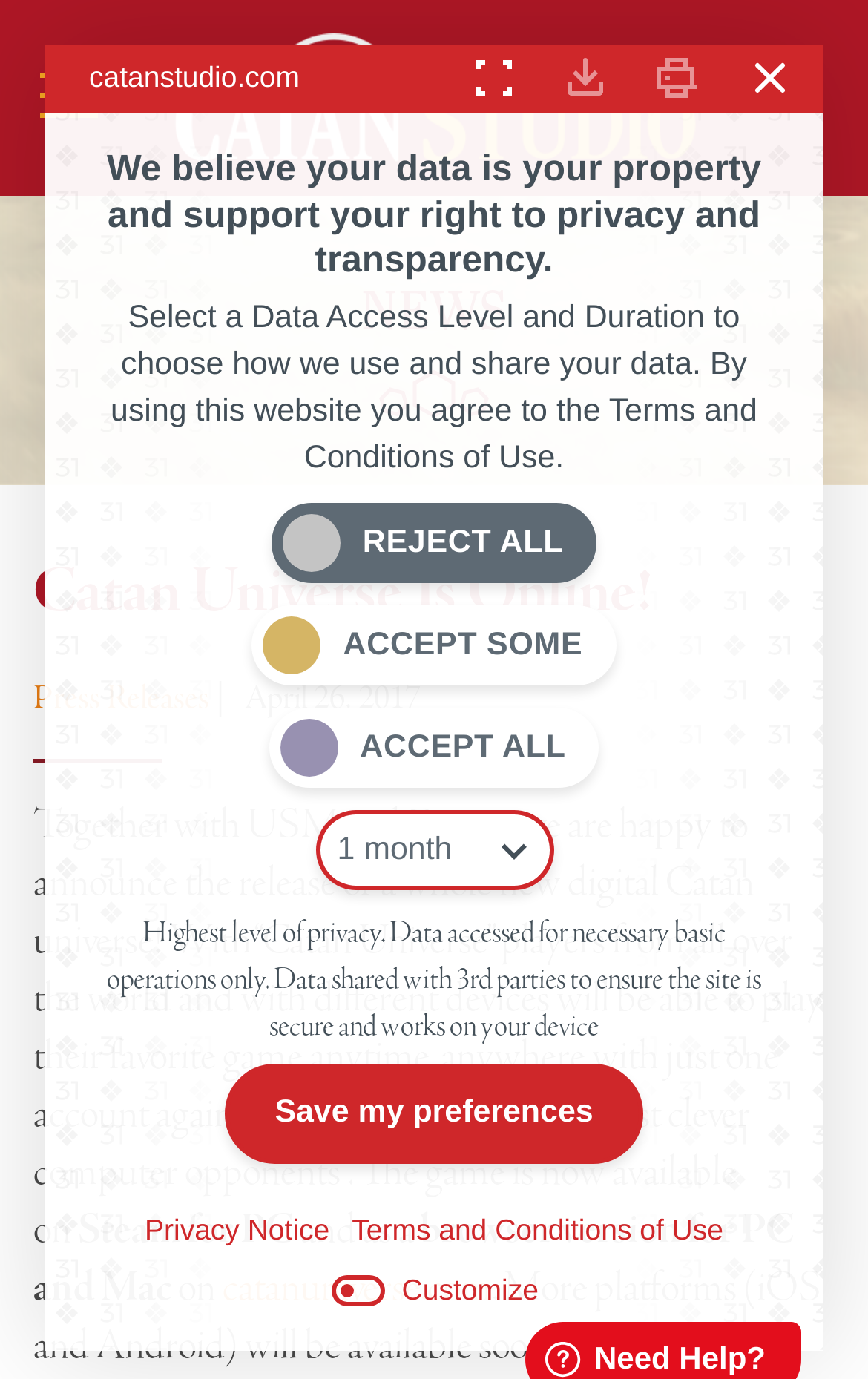Can you provide the bounding box coordinates for the element that should be clicked to implement the instruction: "Click the 'Press Releases' link"?

[0.038, 0.49, 0.241, 0.522]